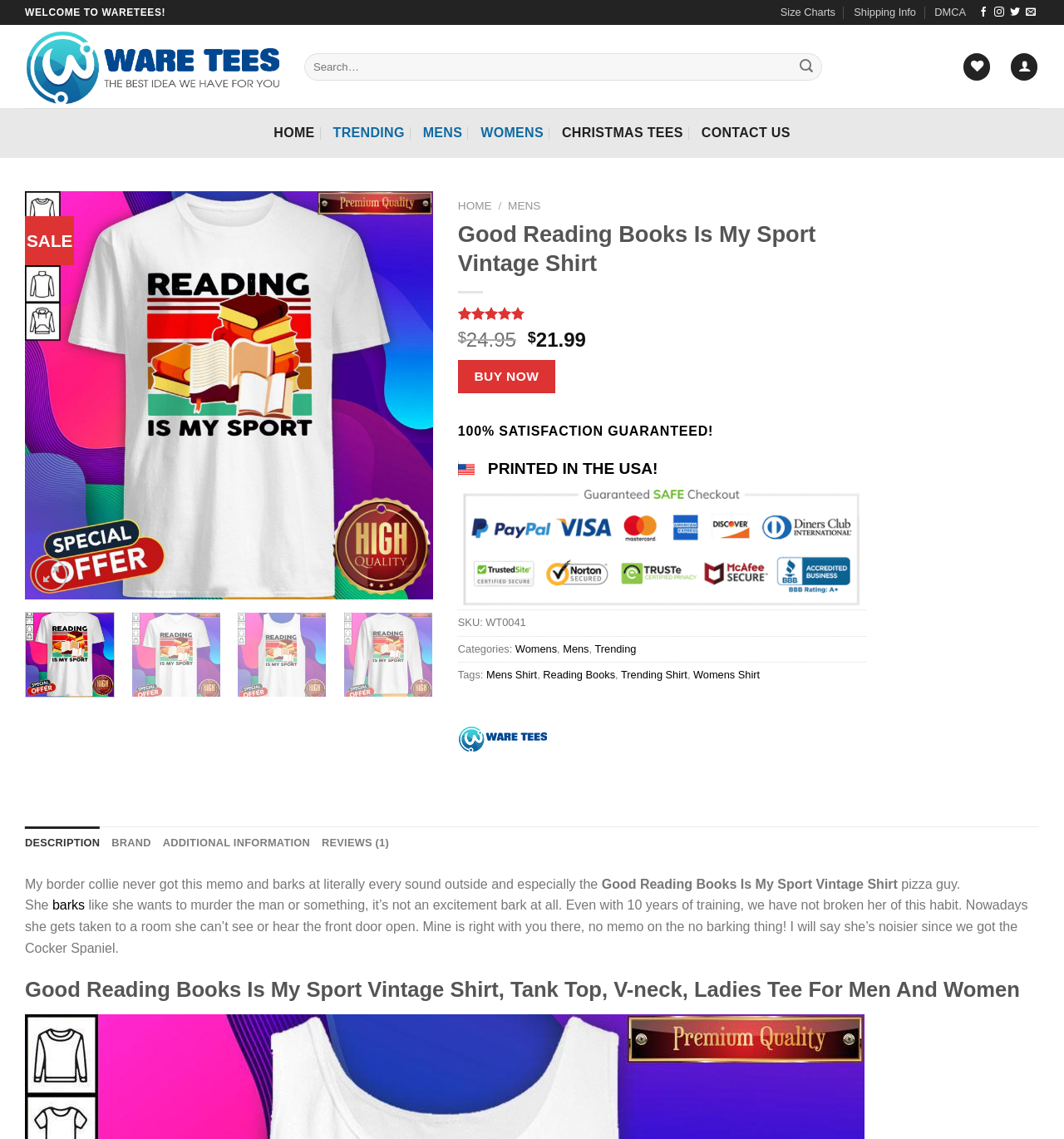How much does the shirt cost?
Please give a detailed and elaborate answer to the question based on the image.

I found the answer by looking at the price section of the webpage, which is located below the product image. The price is displayed as '$21.99'.